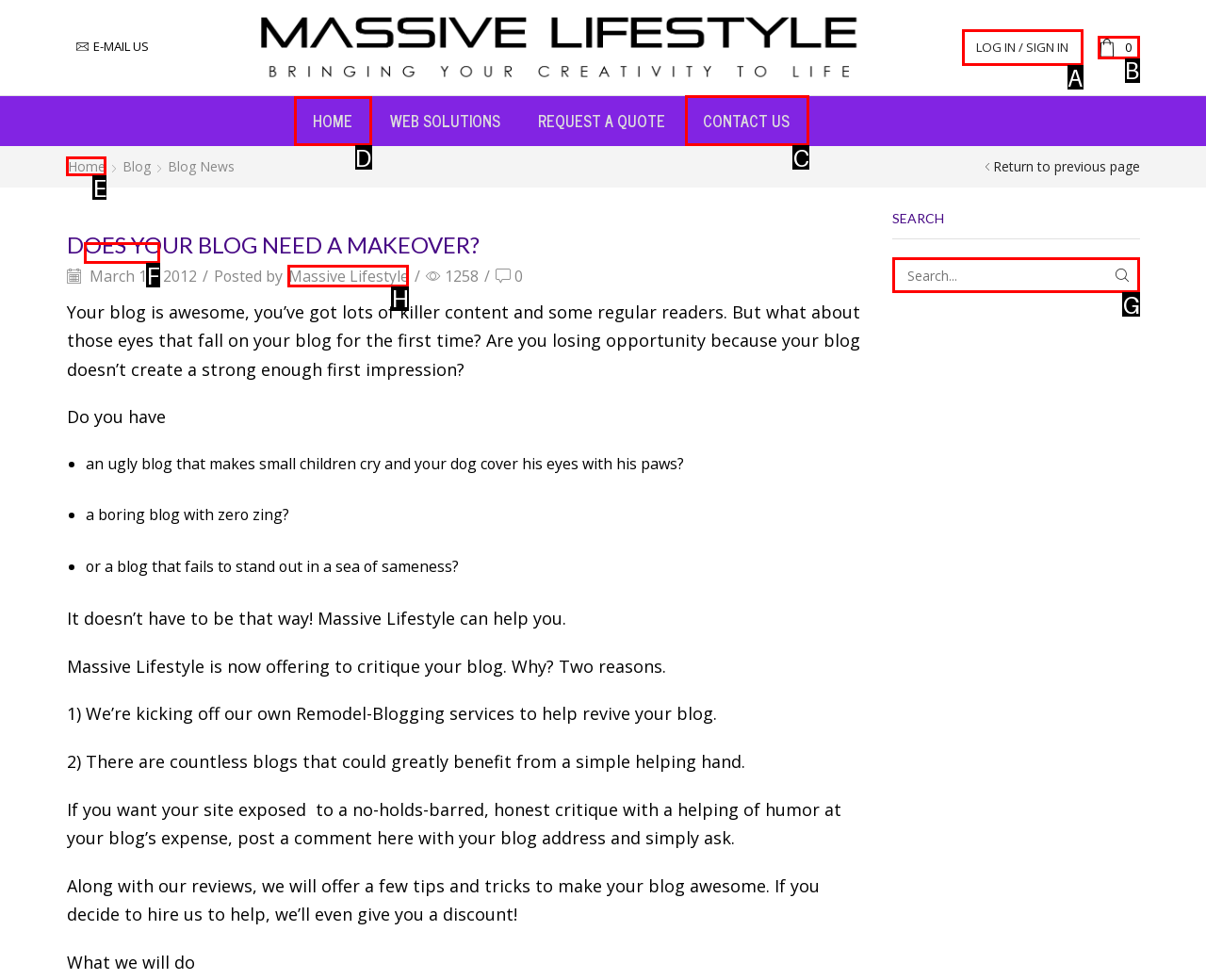Identify the HTML element to click to execute this task: Click on the 'CONTACT US' link Respond with the letter corresponding to the proper option.

C